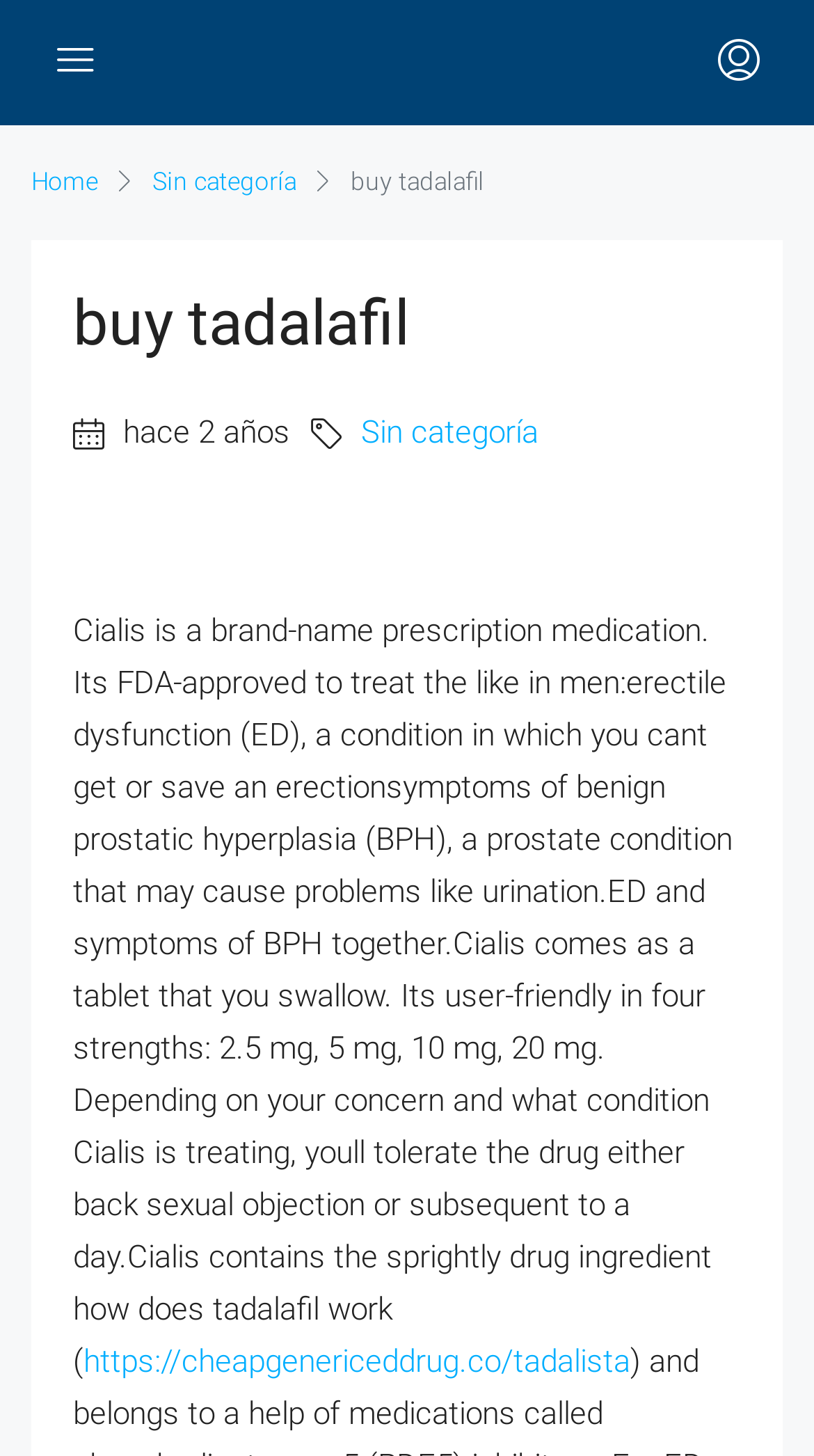Please give a succinct answer using a single word or phrase:
What is the brand-name prescription medication mentioned?

Cialis